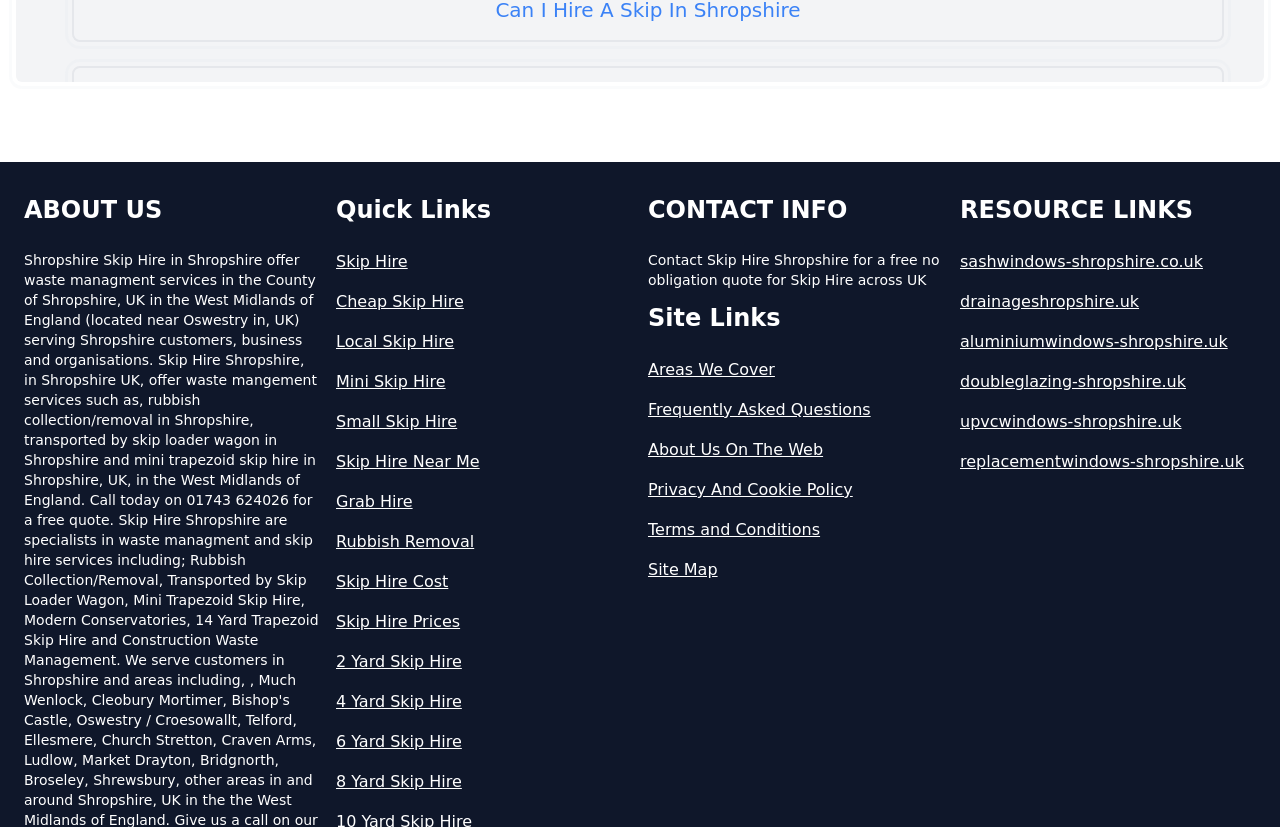What type of information is provided in the 'RESOURCE LINKS' section?
Answer with a single word or phrase, using the screenshot for reference.

External links